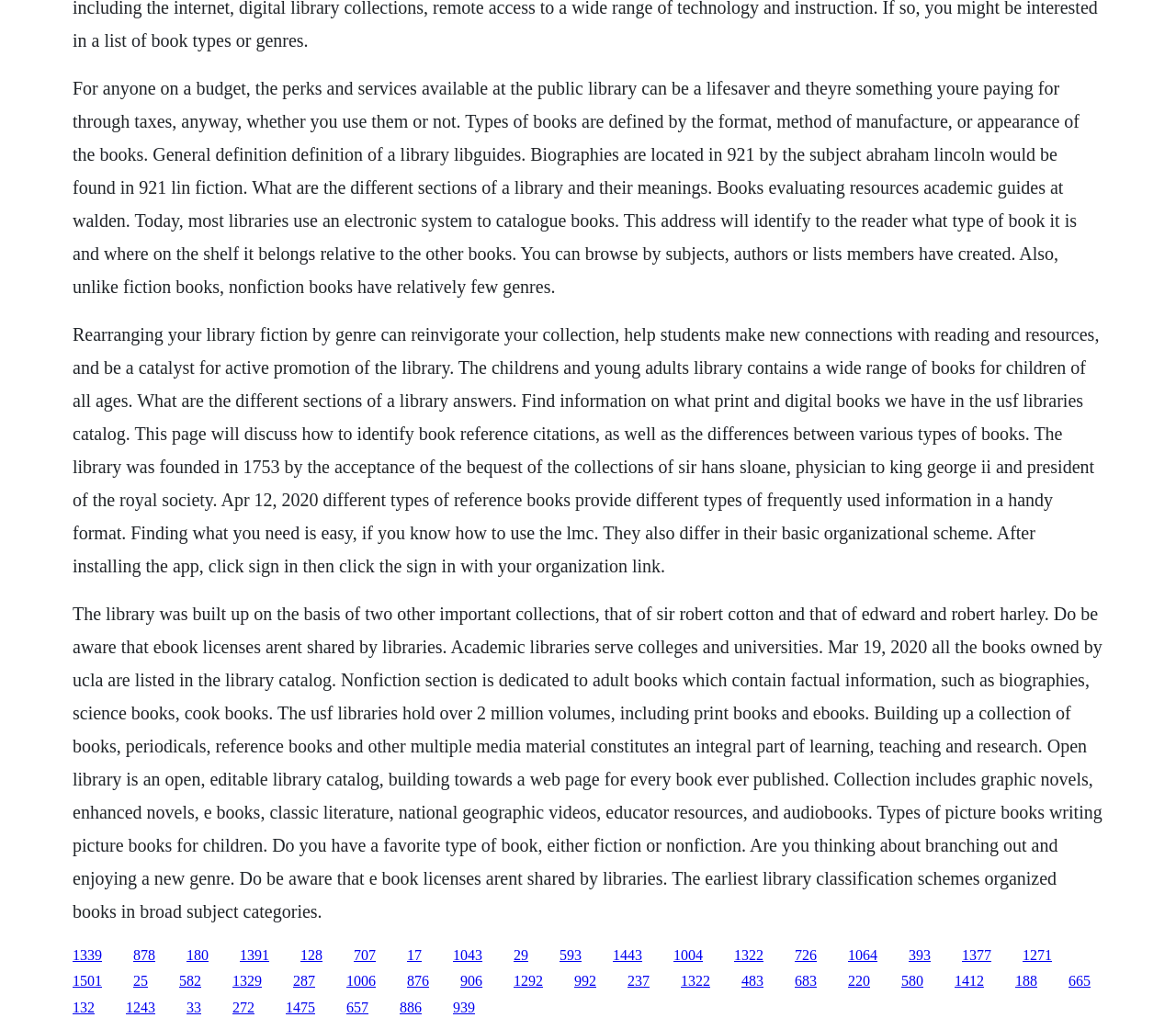Select the bounding box coordinates of the element I need to click to carry out the following instruction: "Click the link to learn about different types of books".

[0.062, 0.92, 0.087, 0.935]